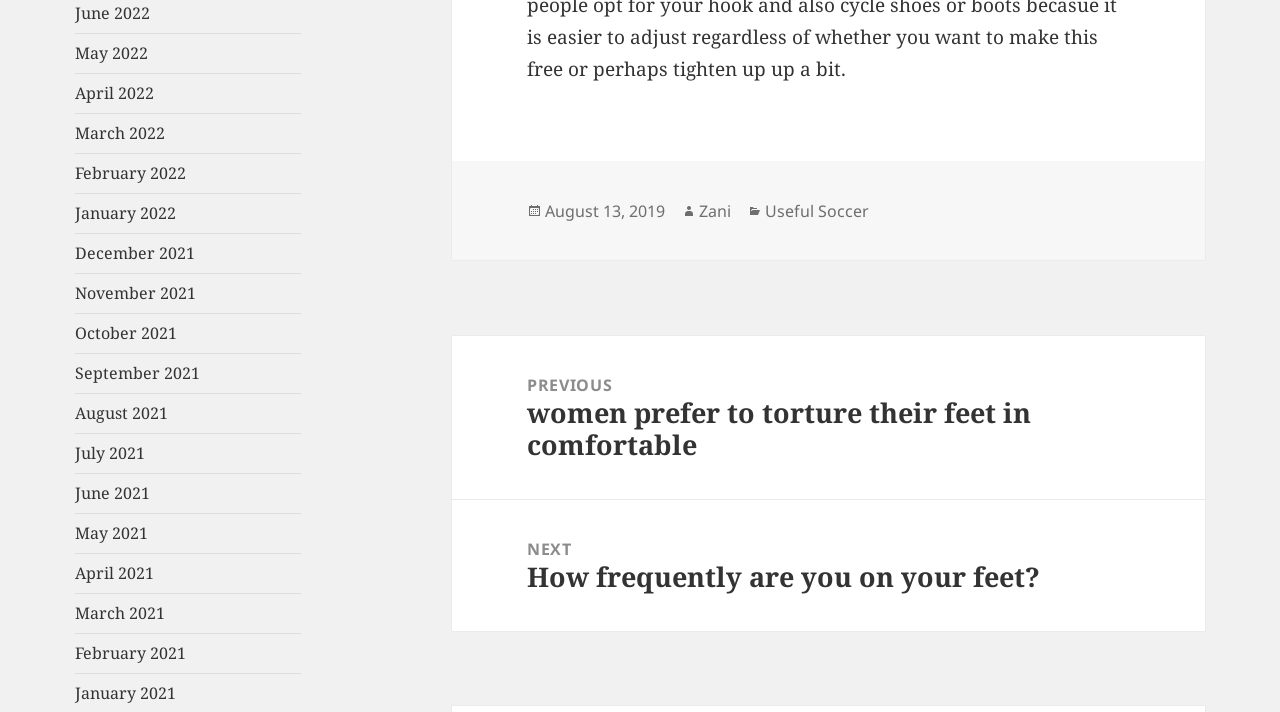Answer the question below in one word or phrase:
What is the title of the previous post?

women prefer to torture their feet in comfortable